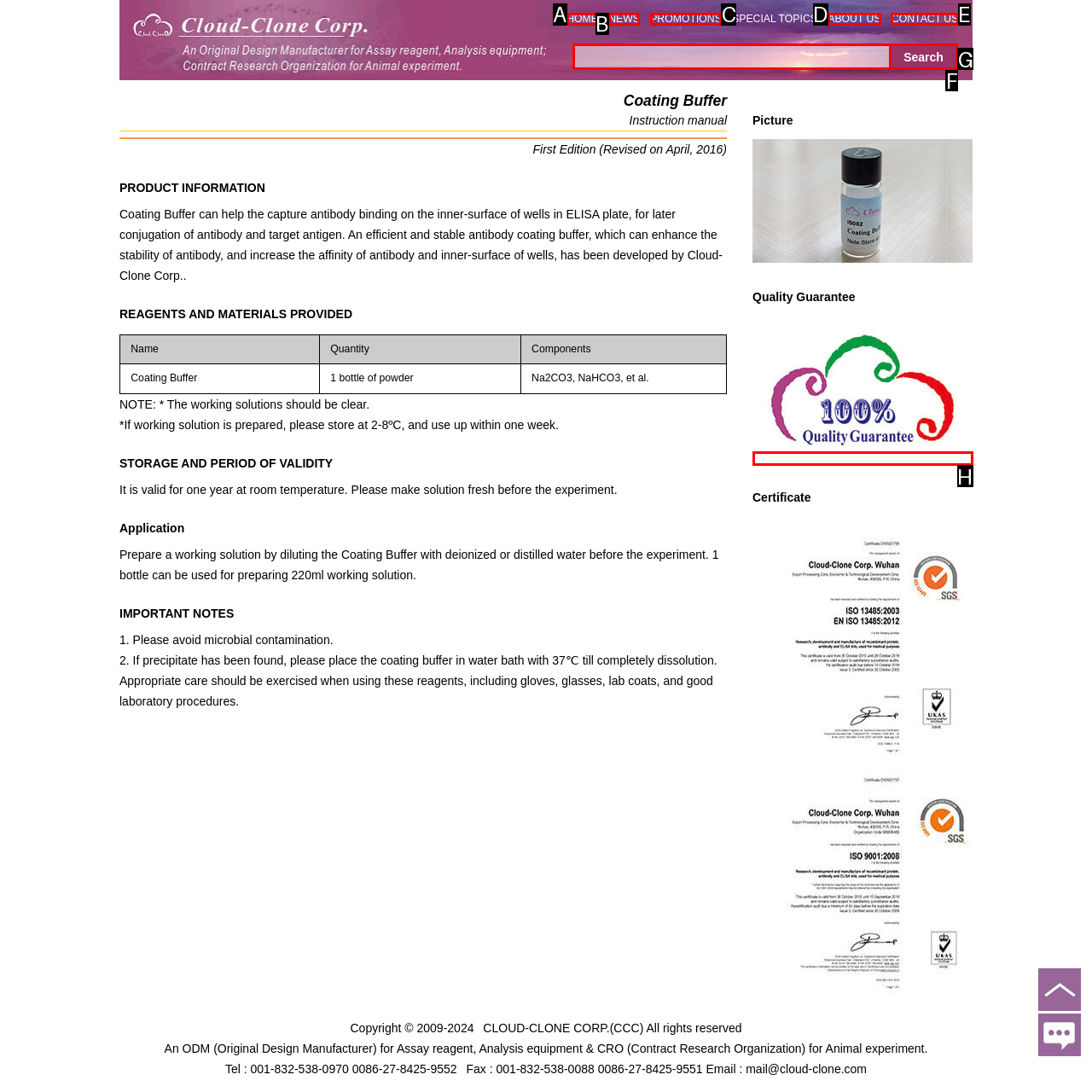Find the HTML element that suits the description: CONTACT US
Indicate your answer with the letter of the matching option from the choices provided.

E